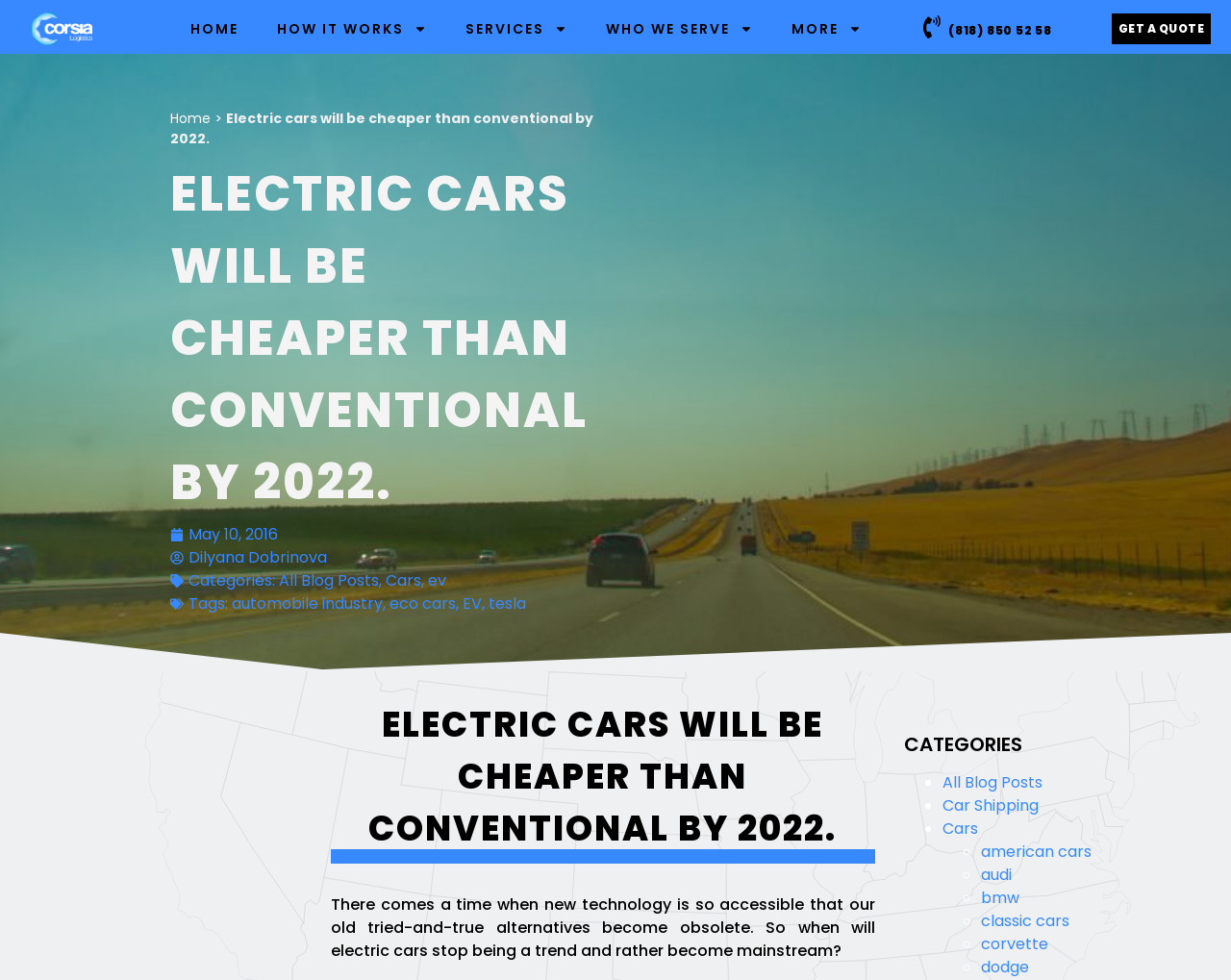Please determine the bounding box coordinates of the clickable area required to carry out the following instruction: "Click the 'HOME' link". The coordinates must be four float numbers between 0 and 1, represented as [left, top, right, bottom].

[0.139, 0.006, 0.209, 0.053]